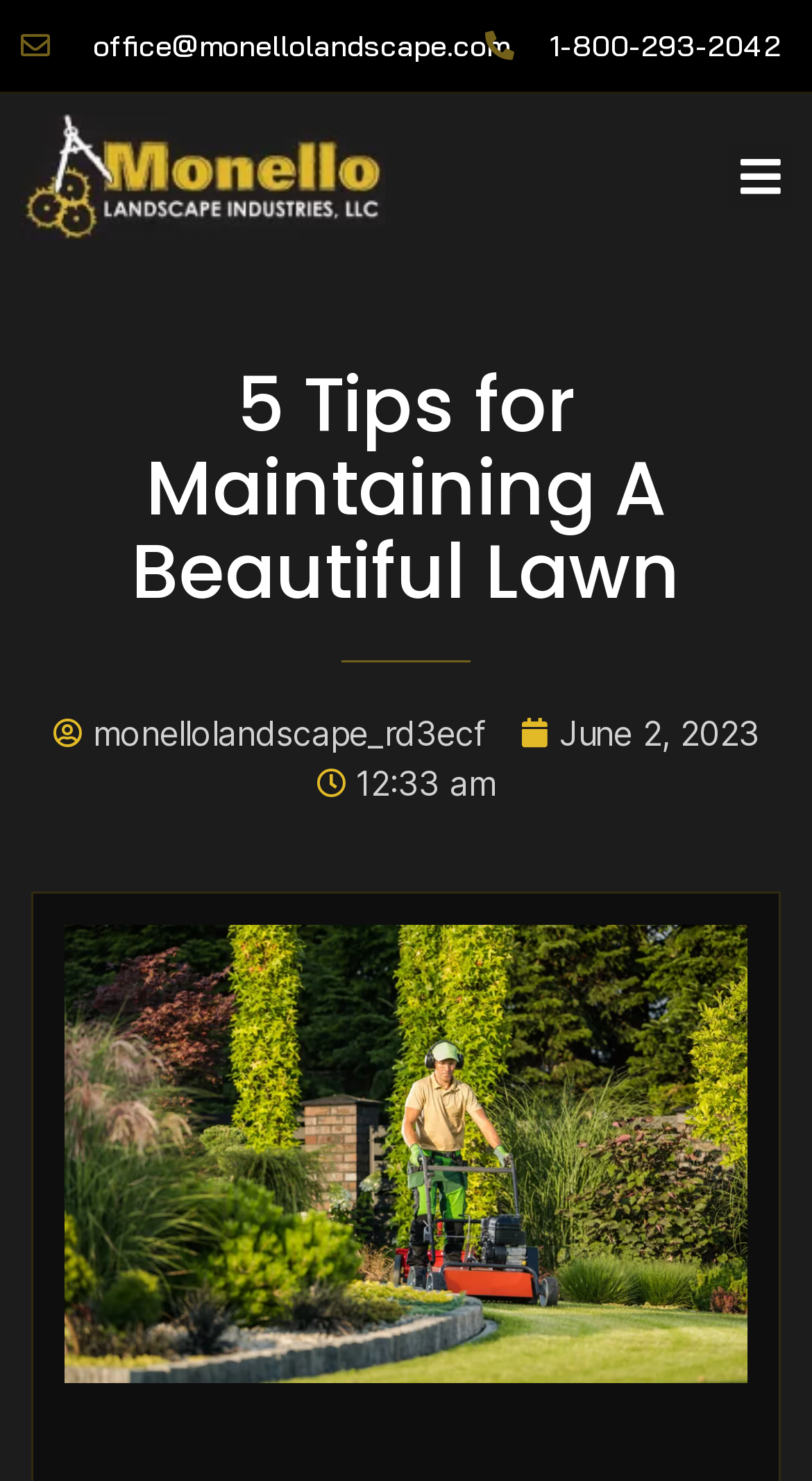What is the date of the article or blog post?
Refer to the image and provide a one-word or short phrase answer.

June 2, 2023